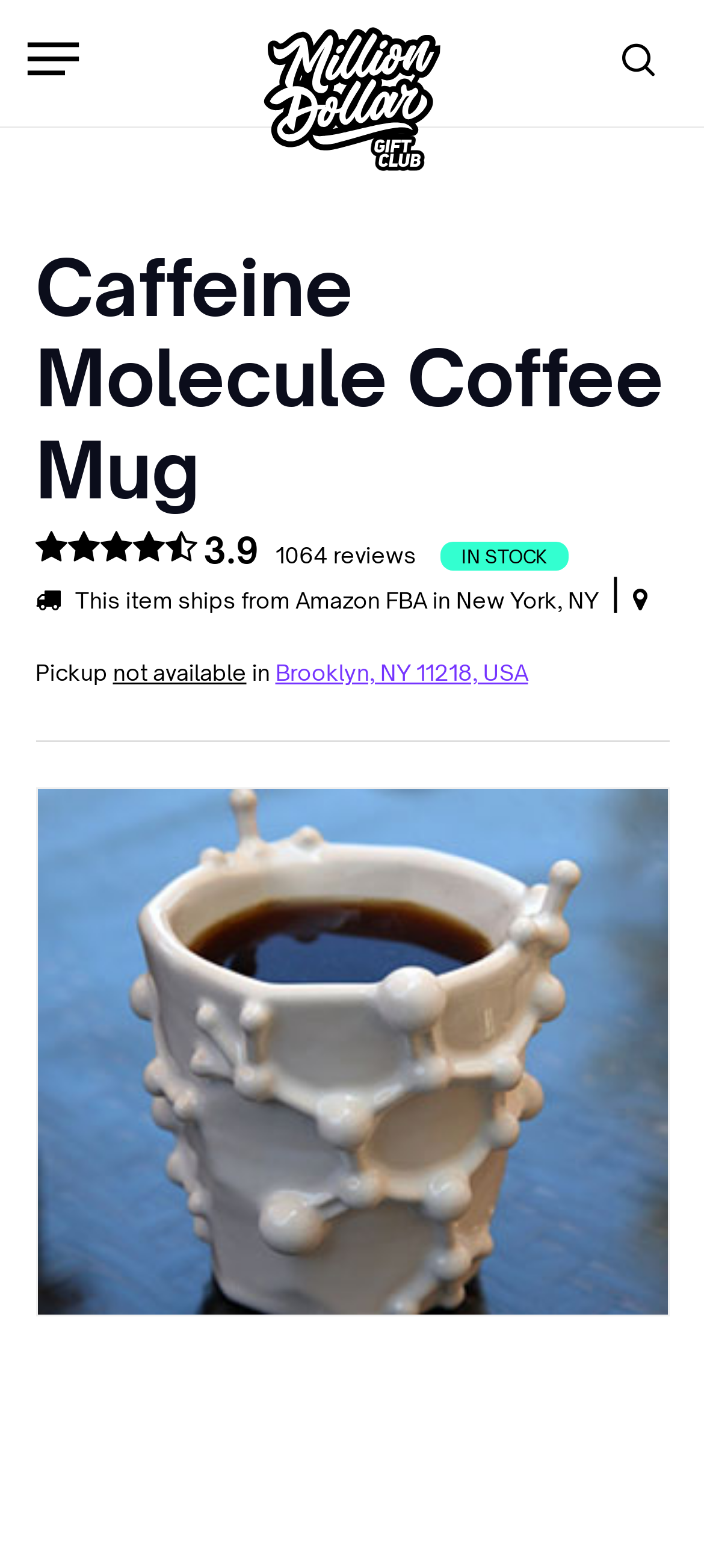Based on the element description: "3.9 1064 reviews", identify the bounding box coordinates for this UI element. The coordinates must be four float numbers between 0 and 1, listed as [left, top, right, bottom].

[0.05, 0.346, 0.599, 0.363]